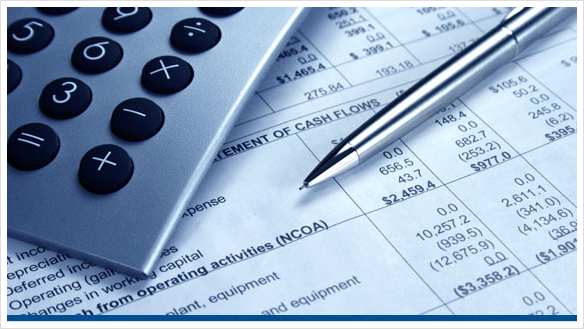Provide a one-word or brief phrase answer to the question:
What type of document is beneath the pen?

financial statement